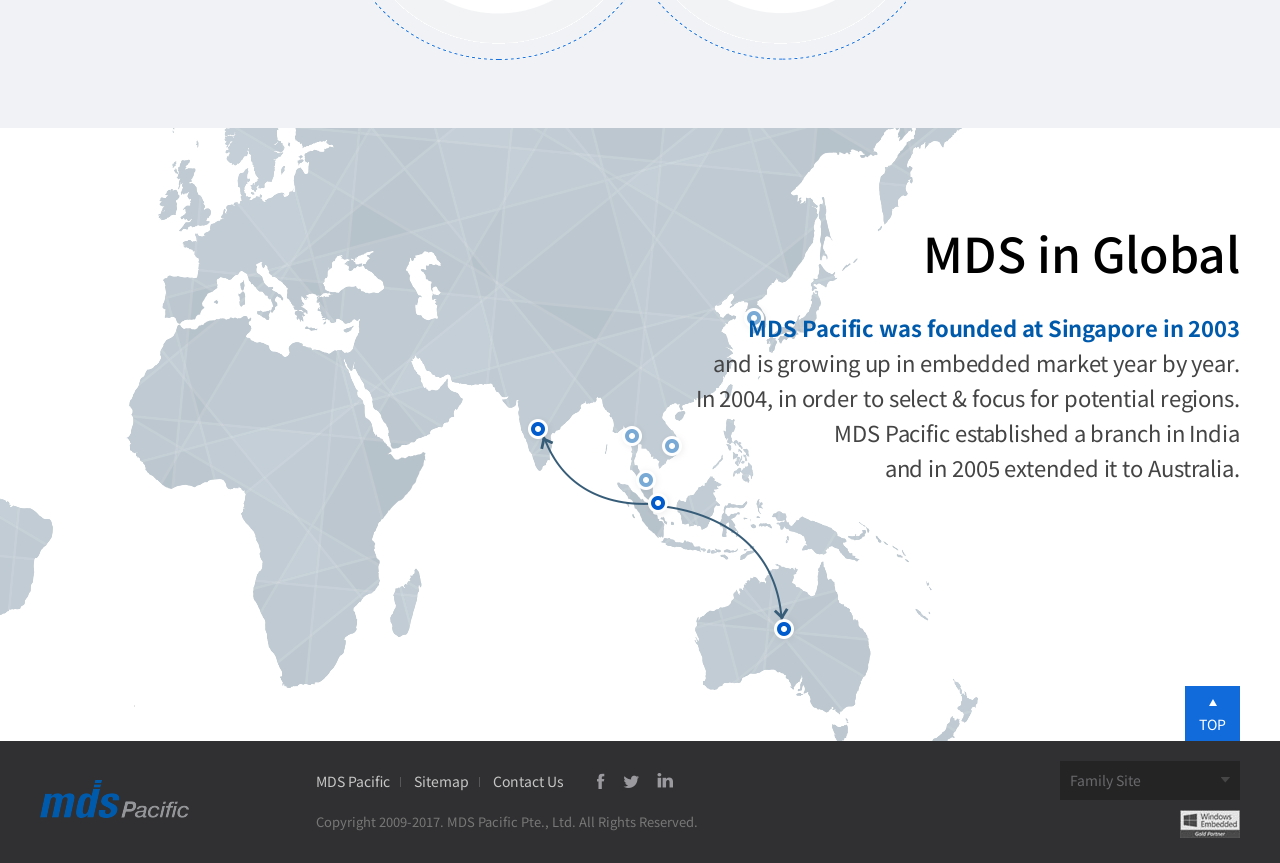Answer this question in one word or a short phrase: What is the name of the company mentioned in the copyright text?

MDS Pacific Pte., Ltd.